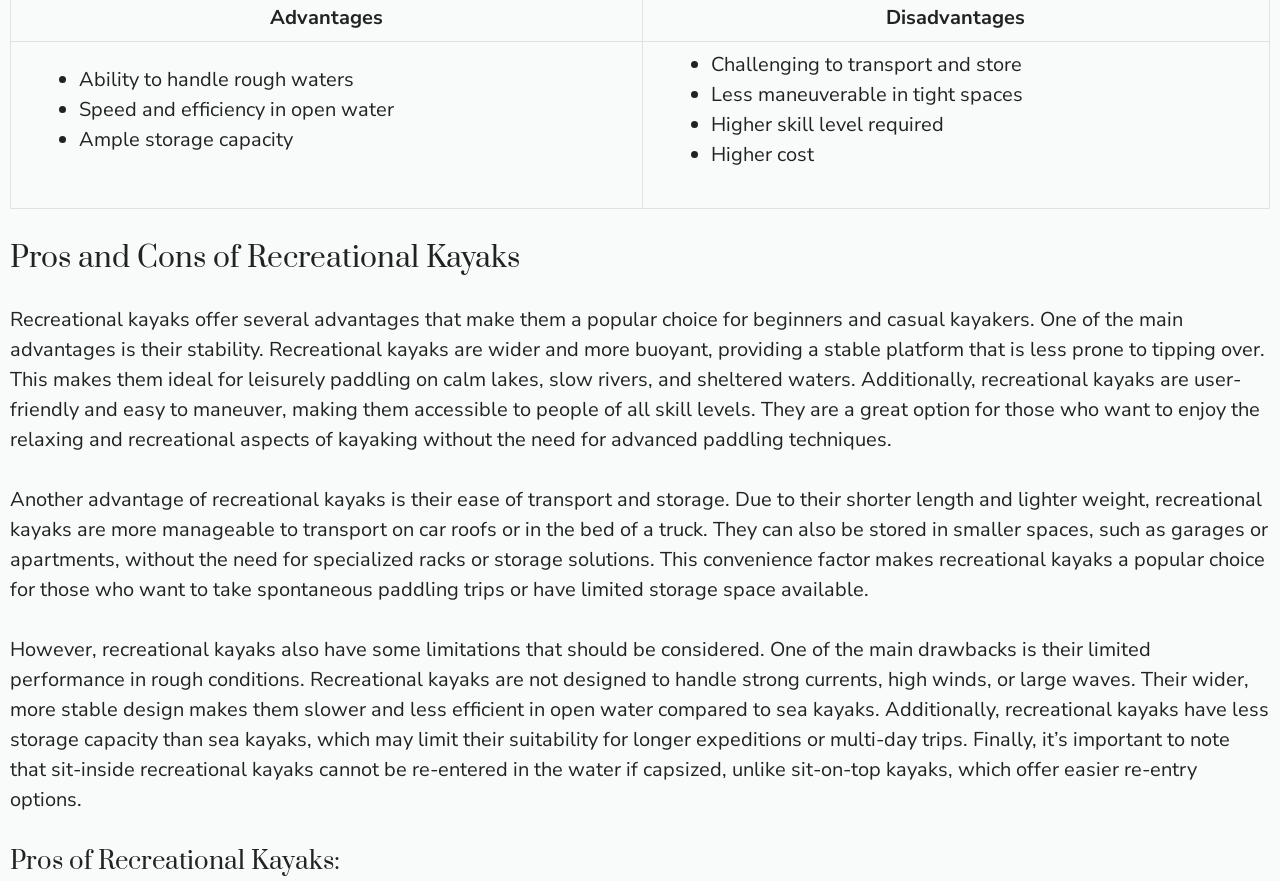Given the element description: "recreational kayaks a popular choice", predict the bounding box coordinates of this UI element. The coordinates must be four float numbers between 0 and 1, given as [left, top, right, bottom].

[0.734, 0.62, 0.988, 0.65]